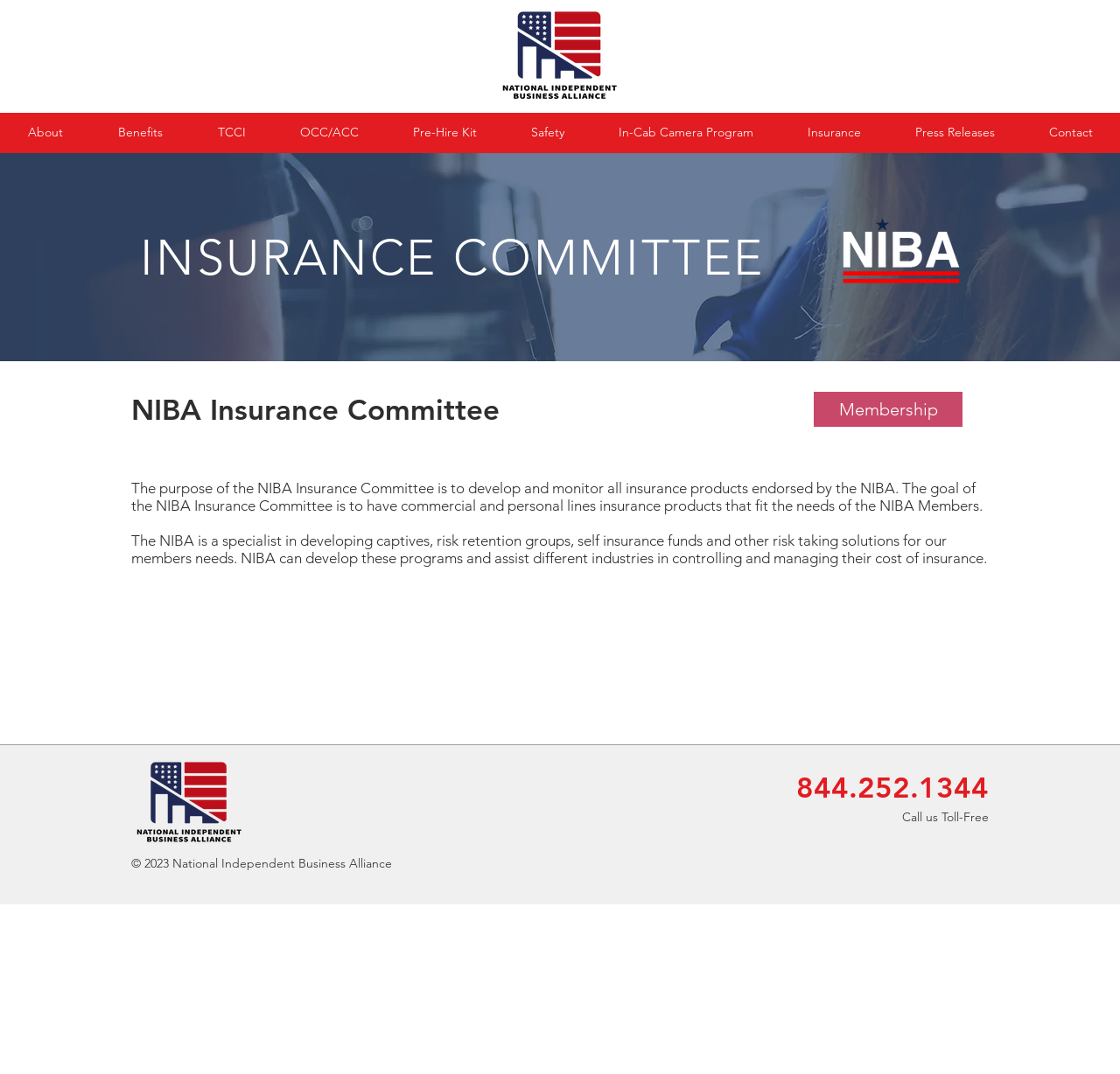Please determine the bounding box coordinates, formatted as (top-left x, top-left y, bottom-right x, bottom-right y), with all values as floating point numbers between 0 and 1. Identify the bounding box of the region described as: Contact

[0.912, 0.11, 1.0, 0.137]